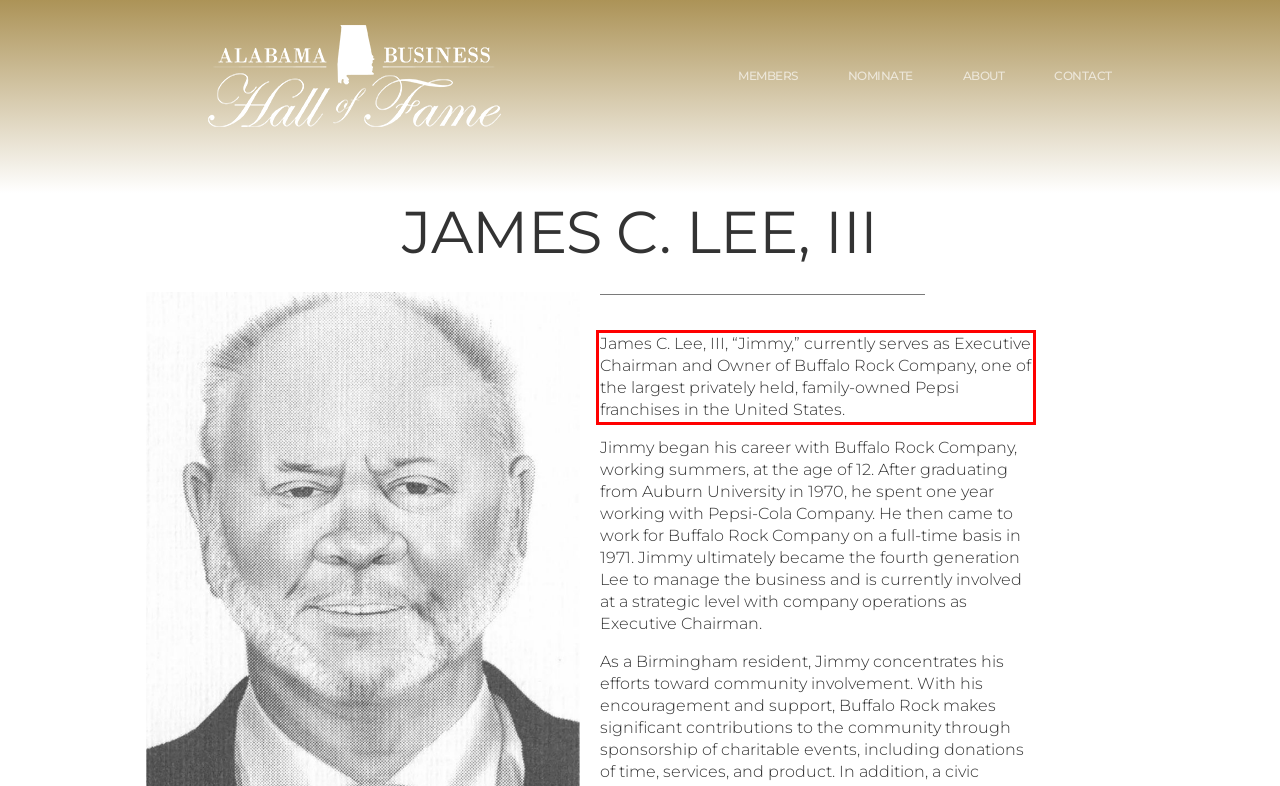Locate the red bounding box in the provided webpage screenshot and use OCR to determine the text content inside it.

James C. Lee, III, “Jimmy,” currently serves as Executive Chairman and Owner of Buffalo Rock Company, one of the largest privately held, family-owned Pepsi franchises in the United States.